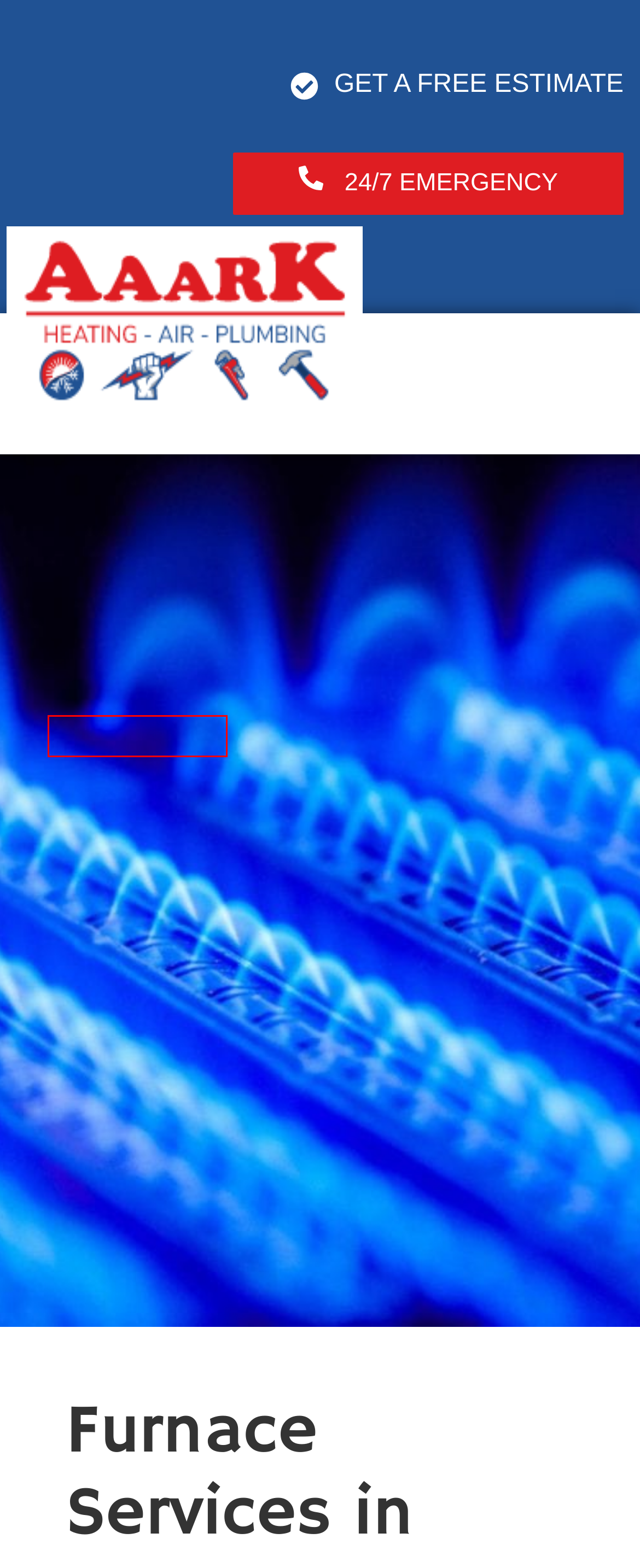Observe the provided screenshot of a webpage that has a red rectangle bounding box. Determine the webpage description that best matches the new webpage after clicking the element inside the red bounding box. Here are the candidates:
A. Indoor Air Quality – AAARK
B. HEATING – AAARK
C. Air Conditioning – AAARK
D. COMPANY – AAARK
E. AAARK
F. REMODELING – AAARK
G. ELECTRICAL – AAARK
H. MECHANICAL – AAARK

C